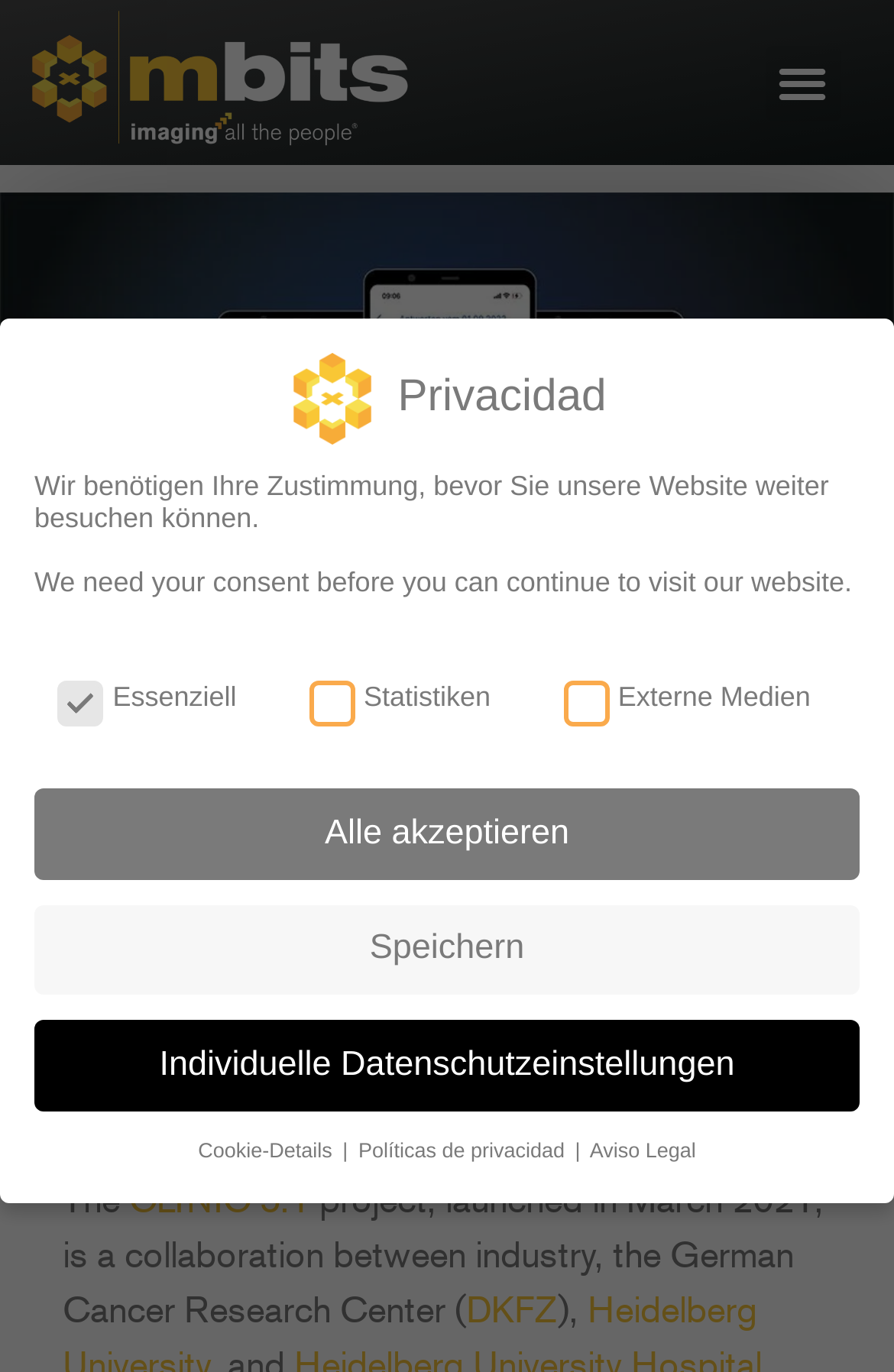What is the name of the project?
Please provide a detailed and comprehensive answer to the question.

The name of the project can be found in the text 'The CLINIC 5.1 project, launched in March 2021, is a collaboration between industry, the German Cancer Research Center...' which is located in the middle of the webpage.